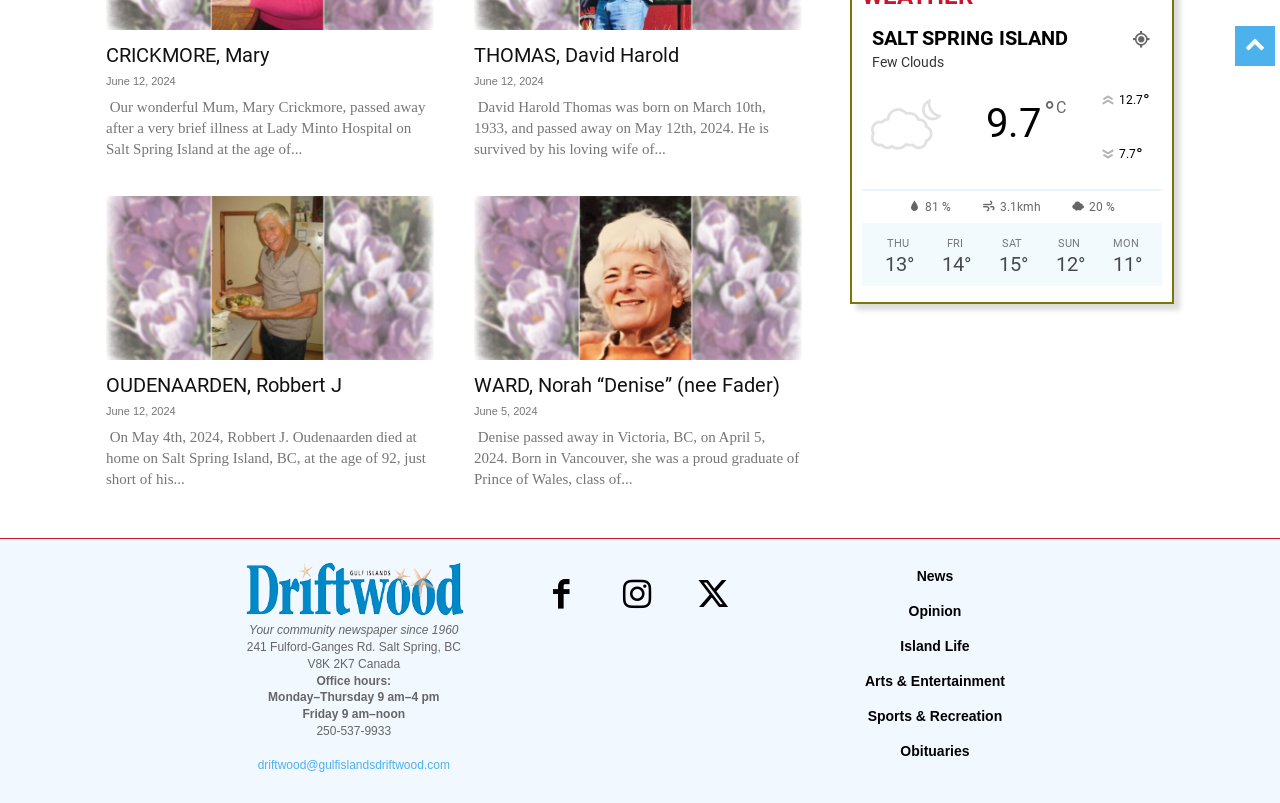Locate the bounding box coordinates of the item that should be clicked to fulfill the instruction: "View obituaries".

[0.648, 0.914, 0.813, 0.958]